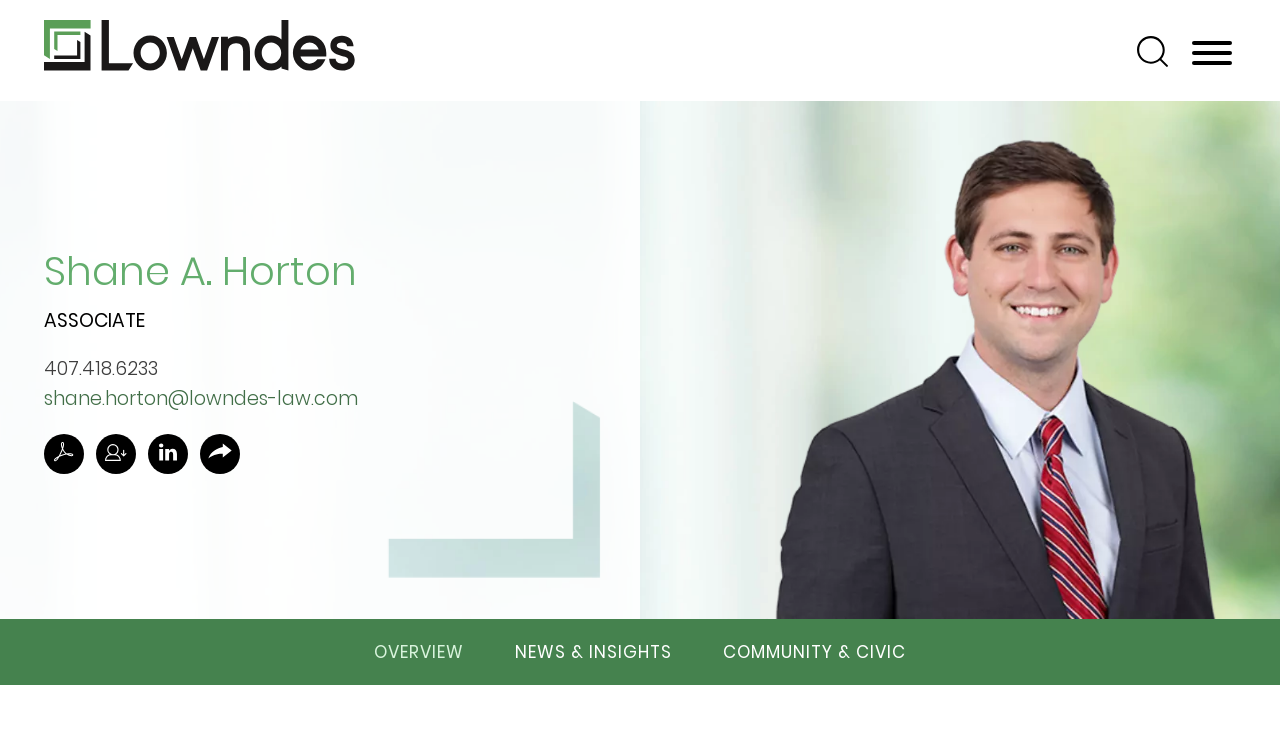Ascertain the bounding box coordinates for the UI element detailed here: "Print PDF .st0{fill:#FFFFFF;}". The coordinates should be provided as [left, top, right, bottom] with each value being a float between 0 and 1.

[0.042, 0.6, 0.058, 0.633]